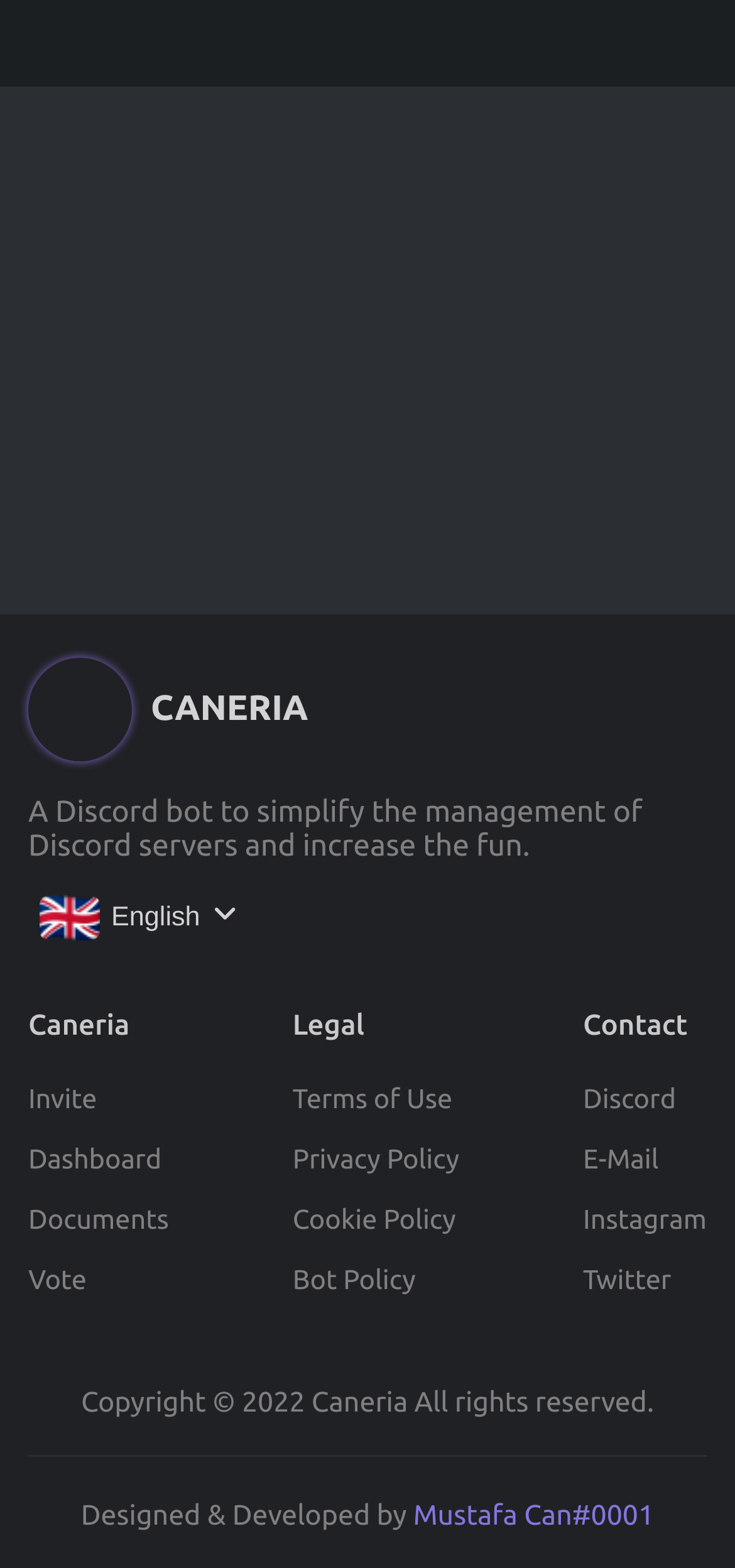Answer the following query concisely with a single word or phrase:
How many links are there in the 'Legal' section?

4